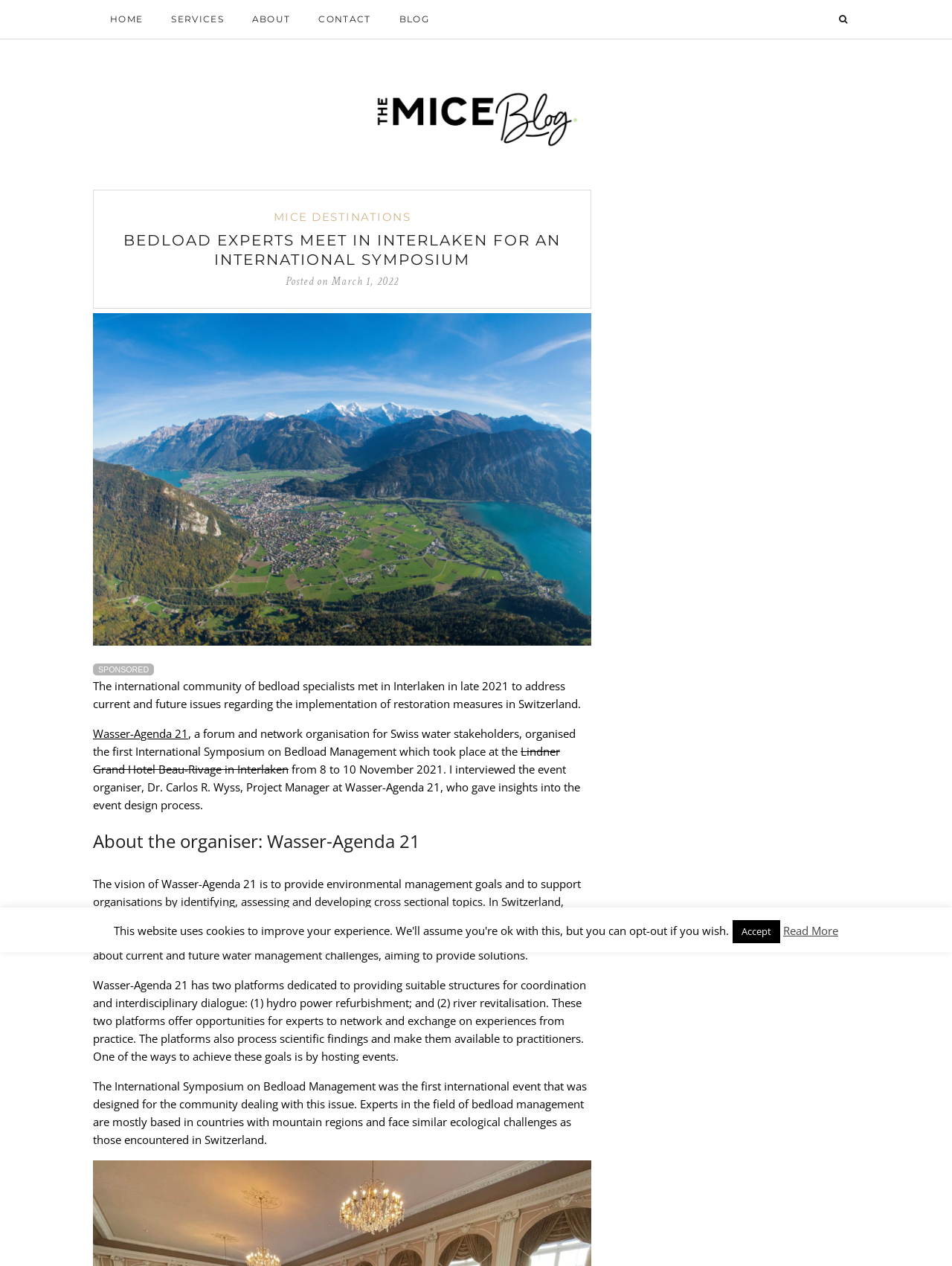Pinpoint the bounding box coordinates of the area that should be clicked to complete the following instruction: "Go to home page". The coordinates must be given as four float numbers between 0 and 1, i.e., [left, top, right, bottom].

[0.102, 0.0, 0.164, 0.03]